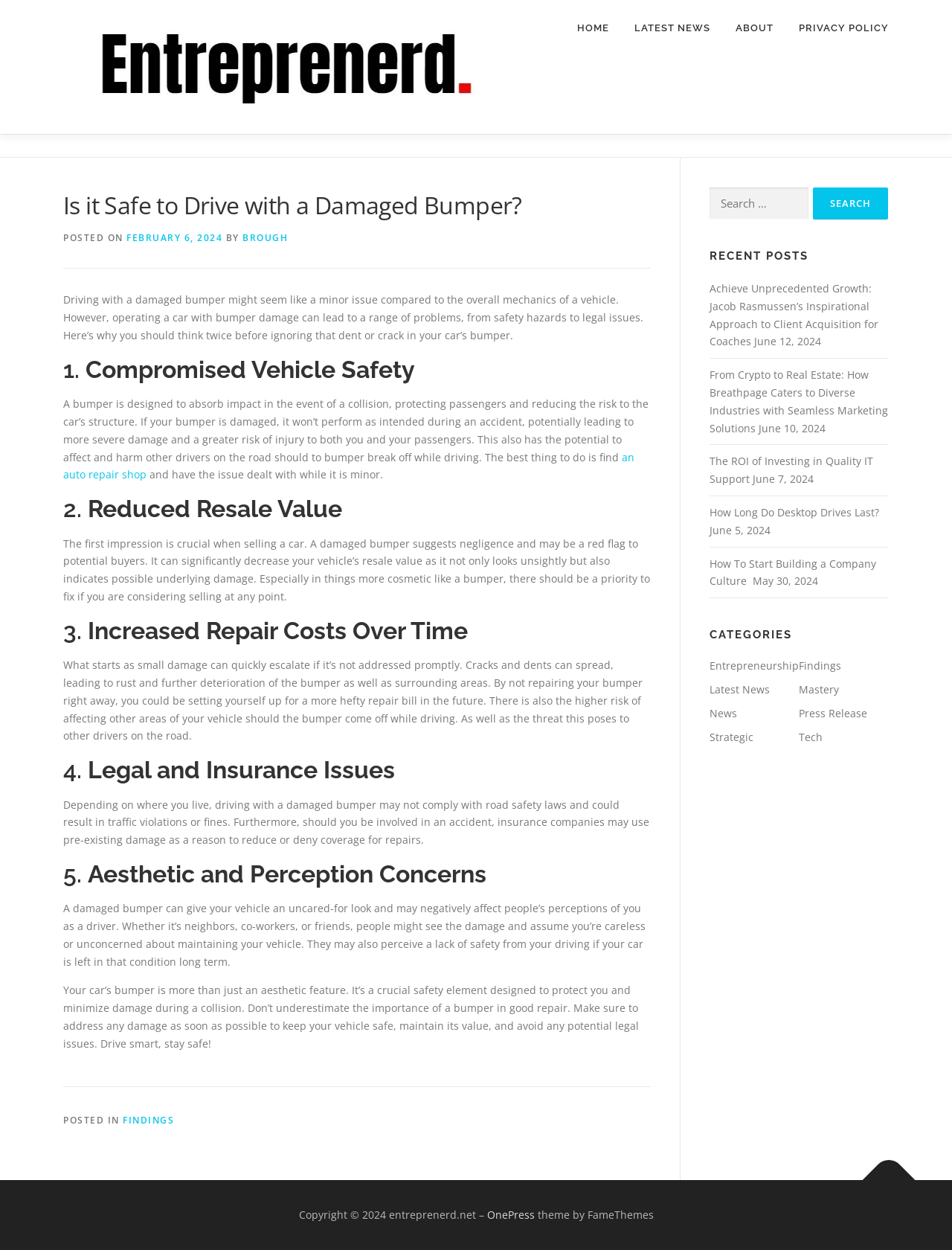Kindly provide the bounding box coordinates of the section you need to click on to fulfill the given instruction: "Read the article about achieving unprecedented growth".

[0.745, 0.225, 0.923, 0.279]